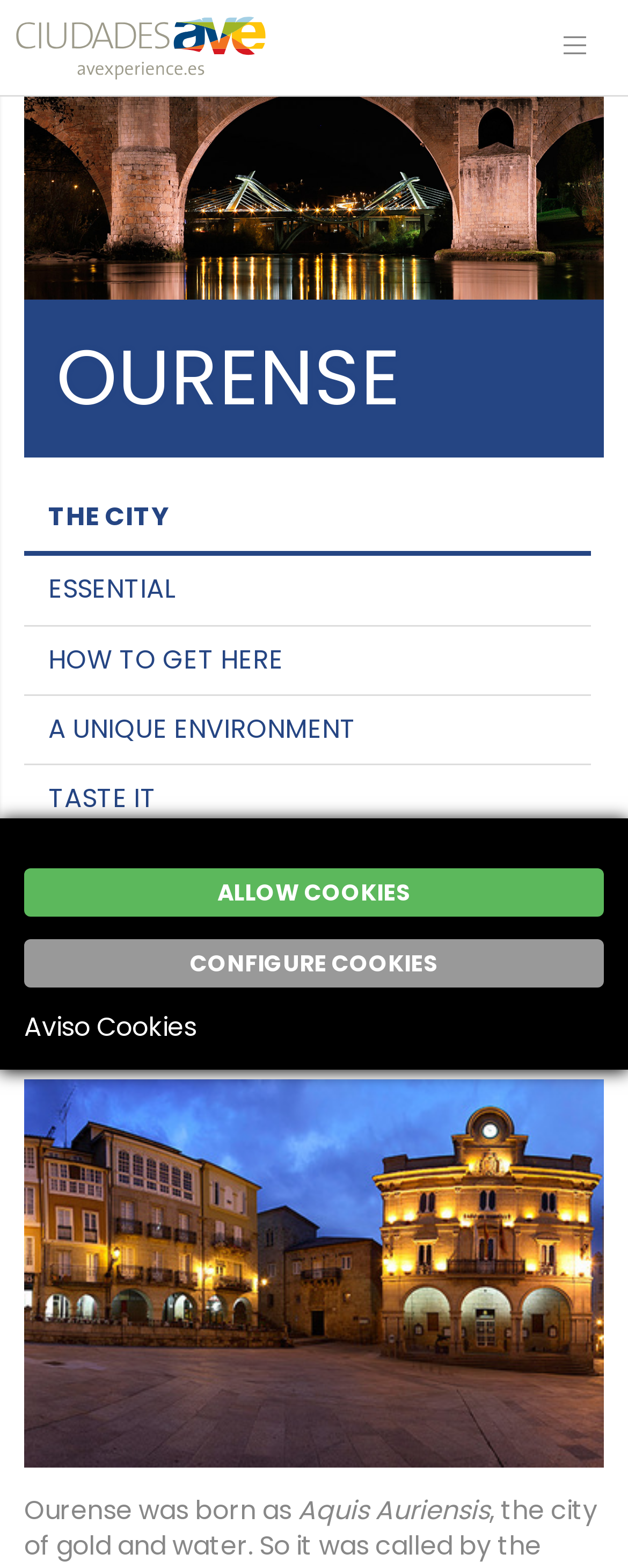Please identify the bounding box coordinates of the element that needs to be clicked to perform the following instruction: "Select the THE CITY tab".

[0.038, 0.308, 0.941, 0.355]